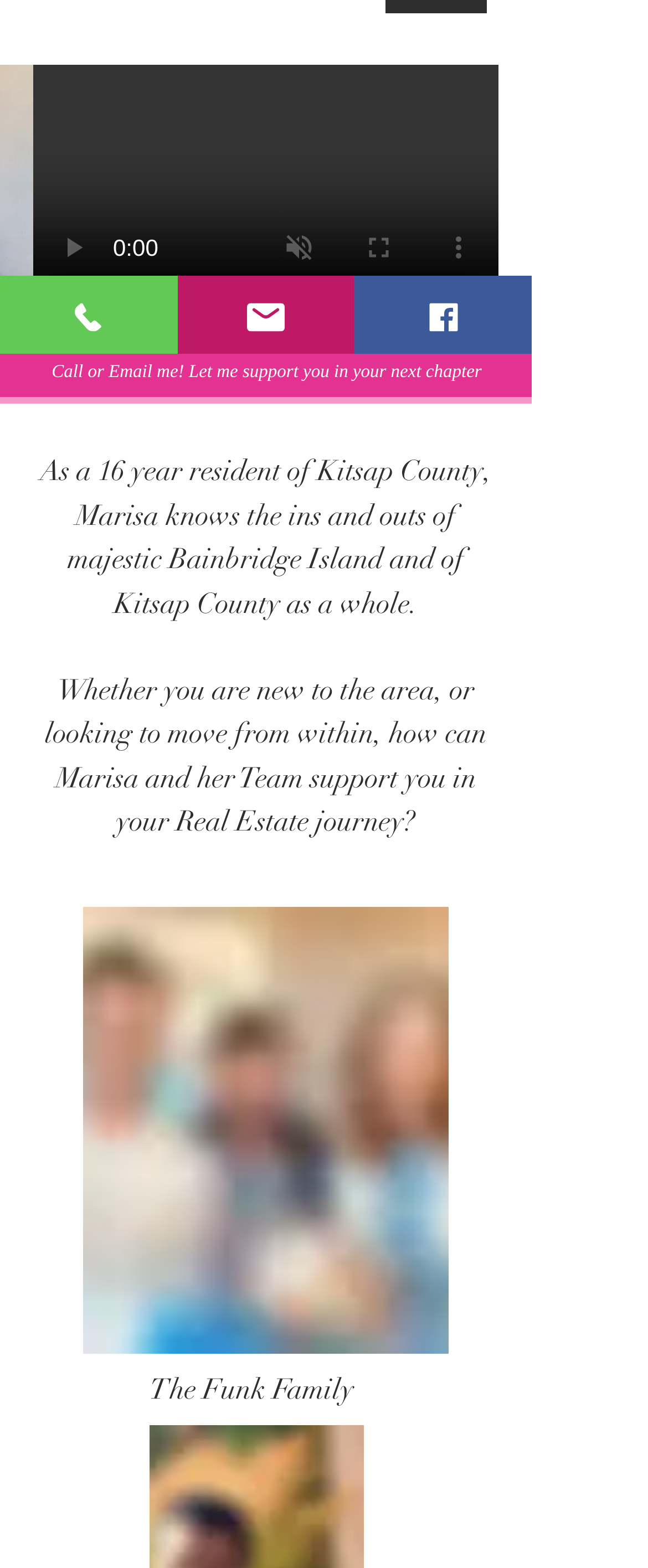From the webpage screenshot, predict the bounding box coordinates (top-left x, top-left y, bottom-right x, bottom-right y) for the UI element described here: Facebook

[0.547, 0.176, 0.821, 0.226]